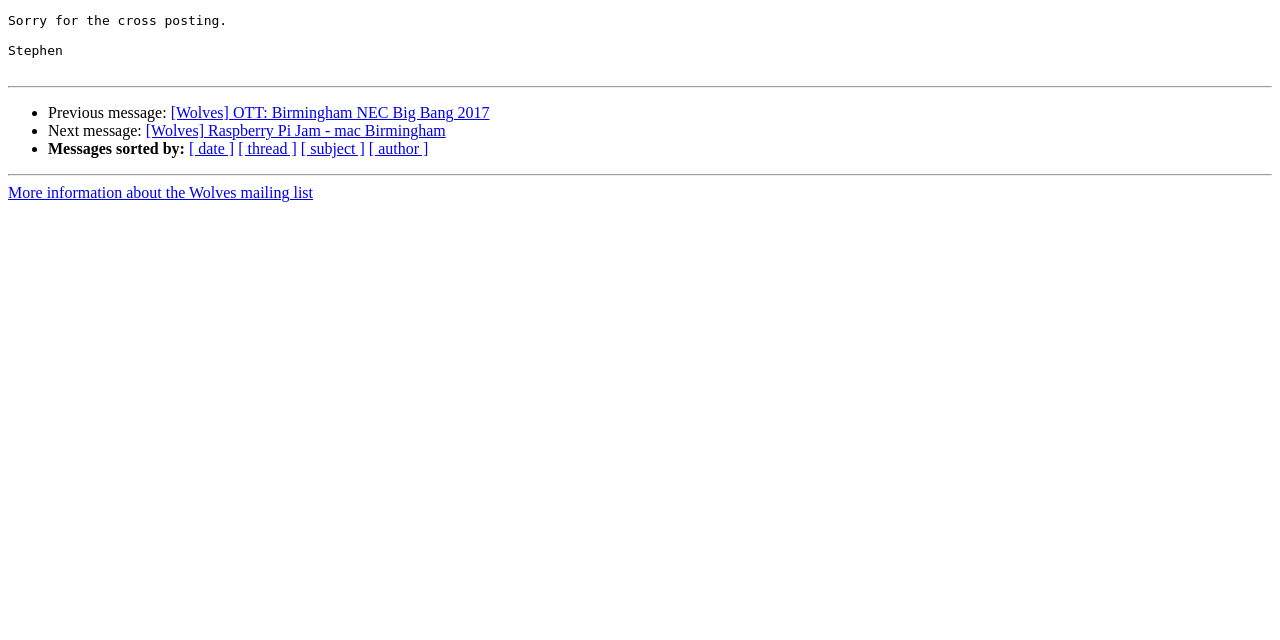Provide the bounding box coordinates for the UI element that is described by this text: "[ subject ]". The coordinates should be in the form of four float numbers between 0 and 1: [left, top, right, bottom].

[0.235, 0.219, 0.285, 0.246]